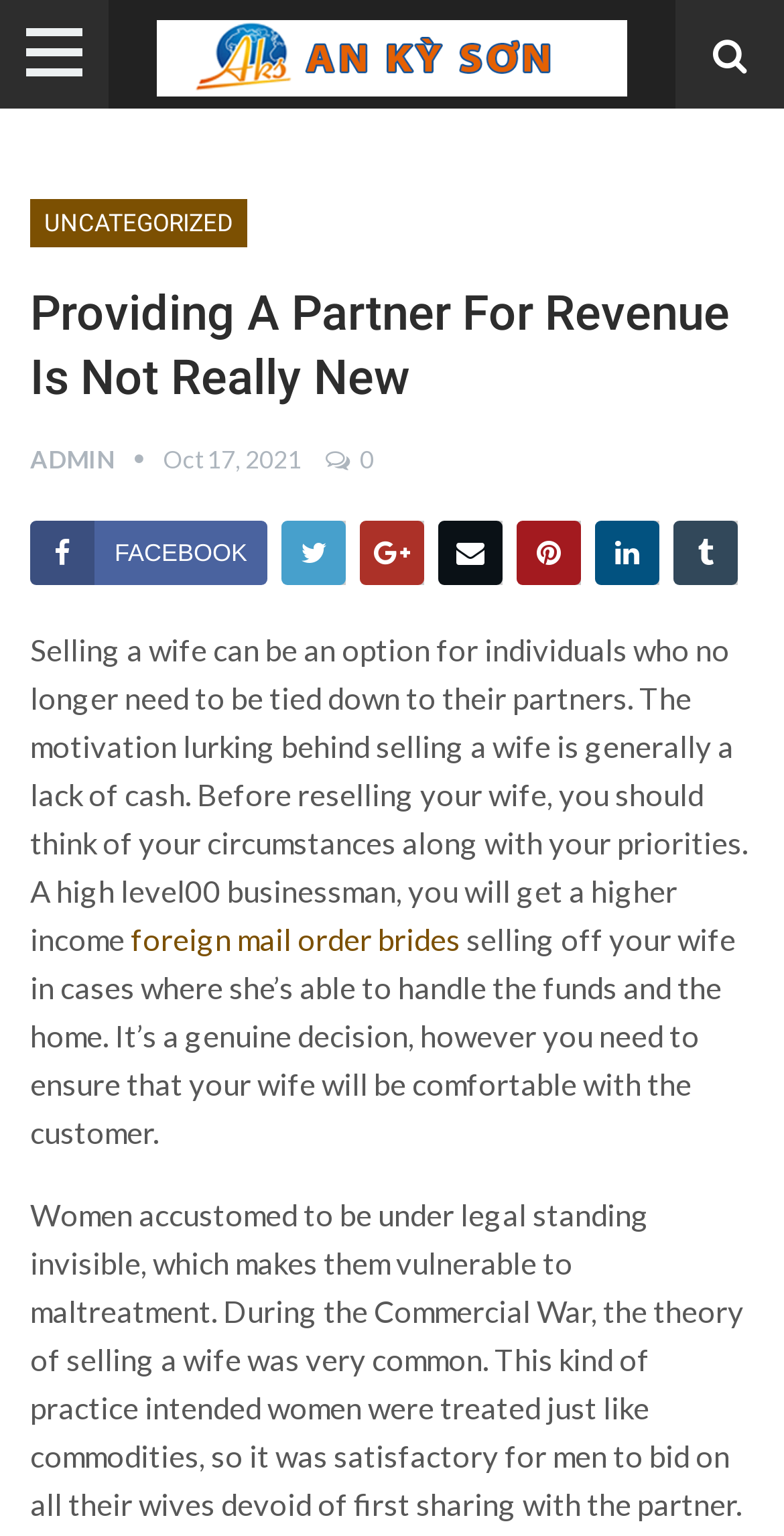Point out the bounding box coordinates of the section to click in order to follow this instruction: "Click on the link to view uncategorized posts".

[0.038, 0.13, 0.315, 0.162]